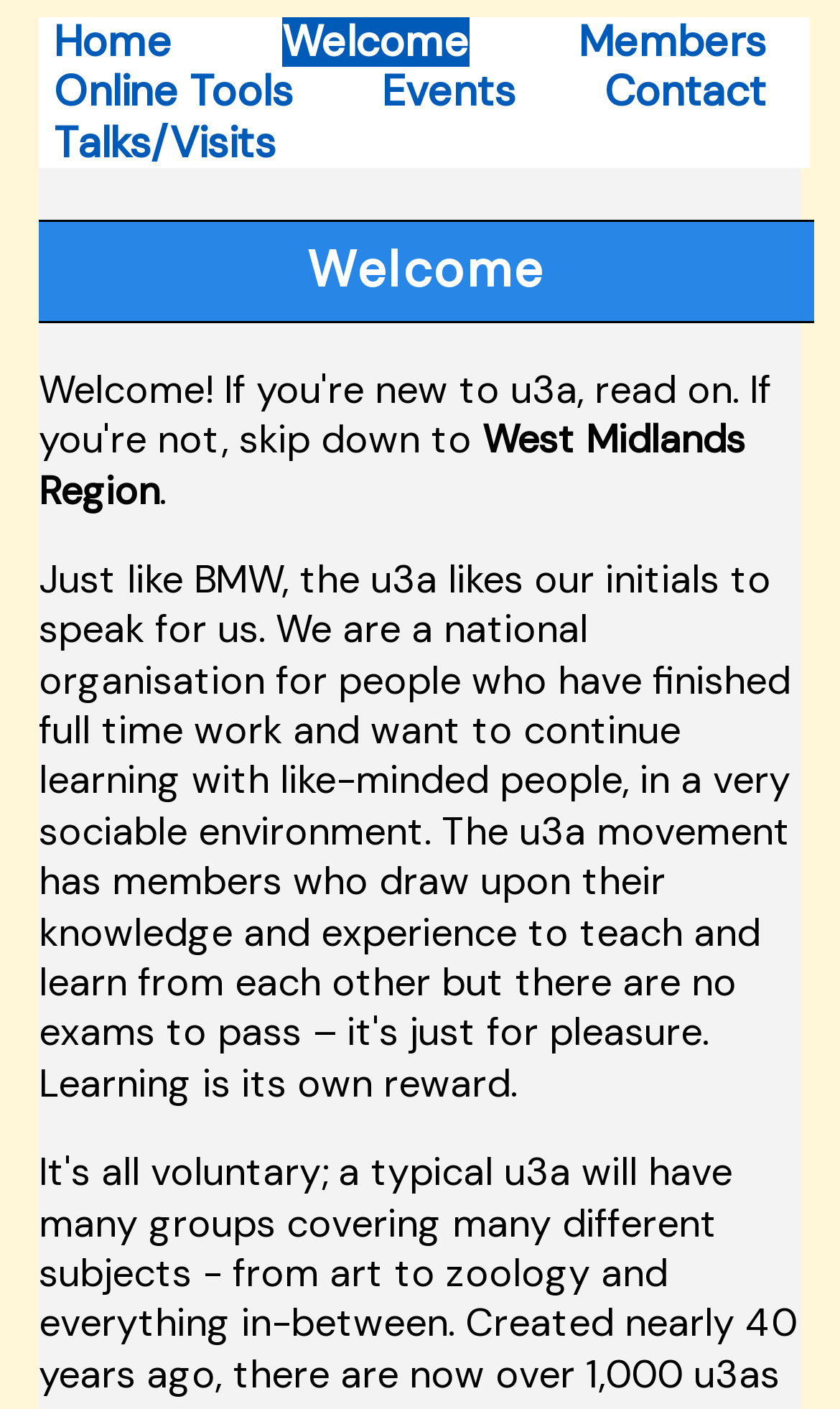Is there a link to the left of the 'Events' link?
Please provide a single word or phrase based on the screenshot.

Yes